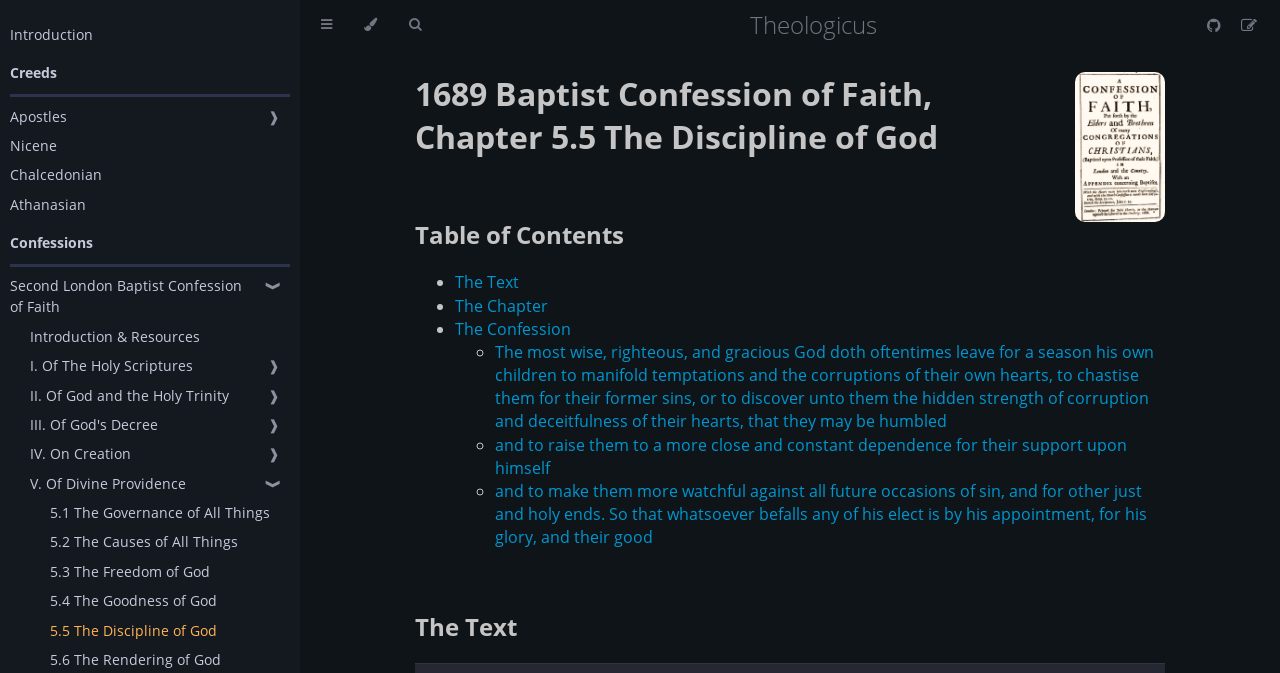Give a concise answer using one word or a phrase to the following question:
What is the function of the 'Toggle Table of Contents' button?

to expand or collapse the table of contents